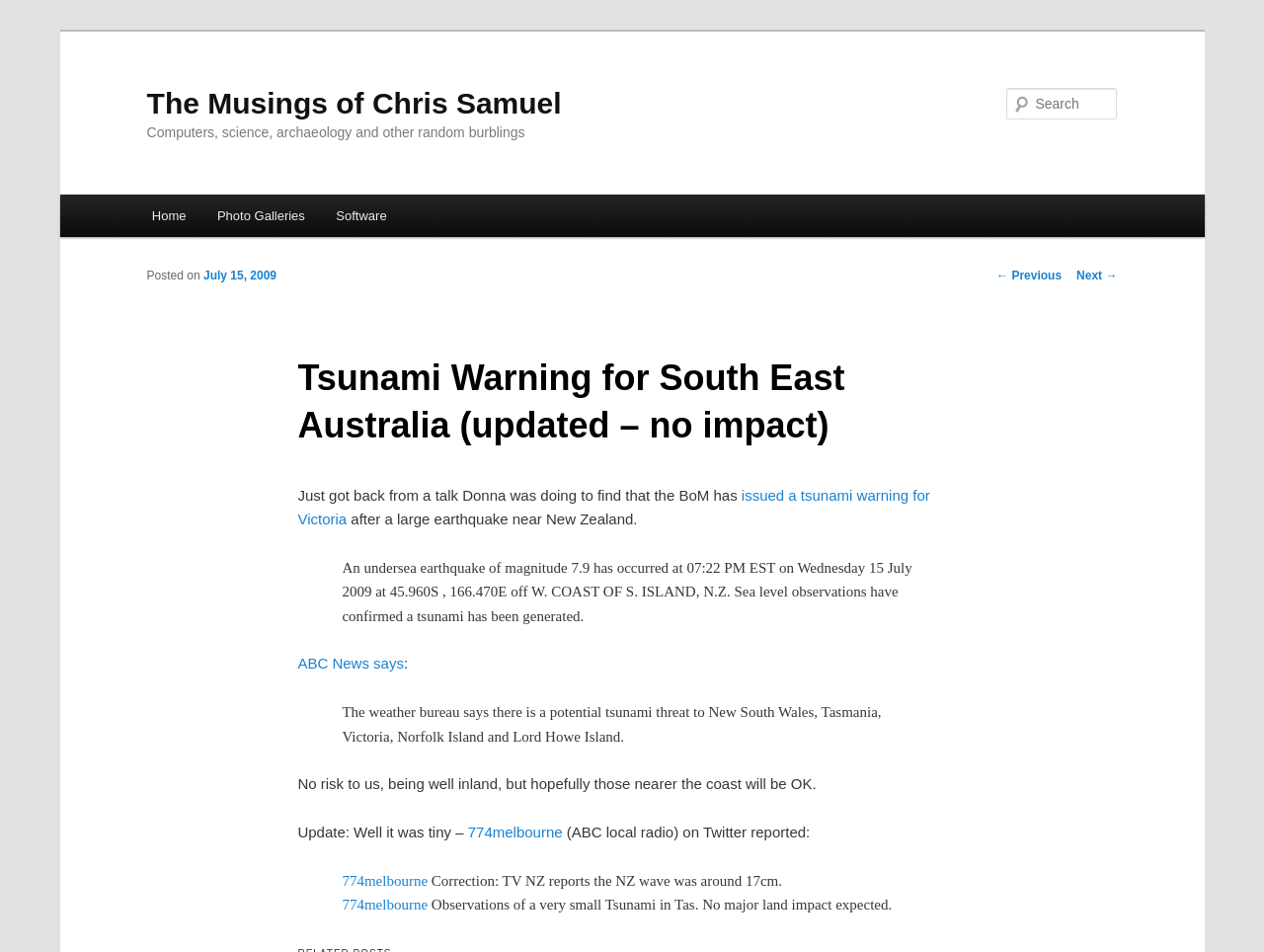What is the topic of the post?
From the image, provide a succinct answer in one word or a short phrase.

Tsunami Warning